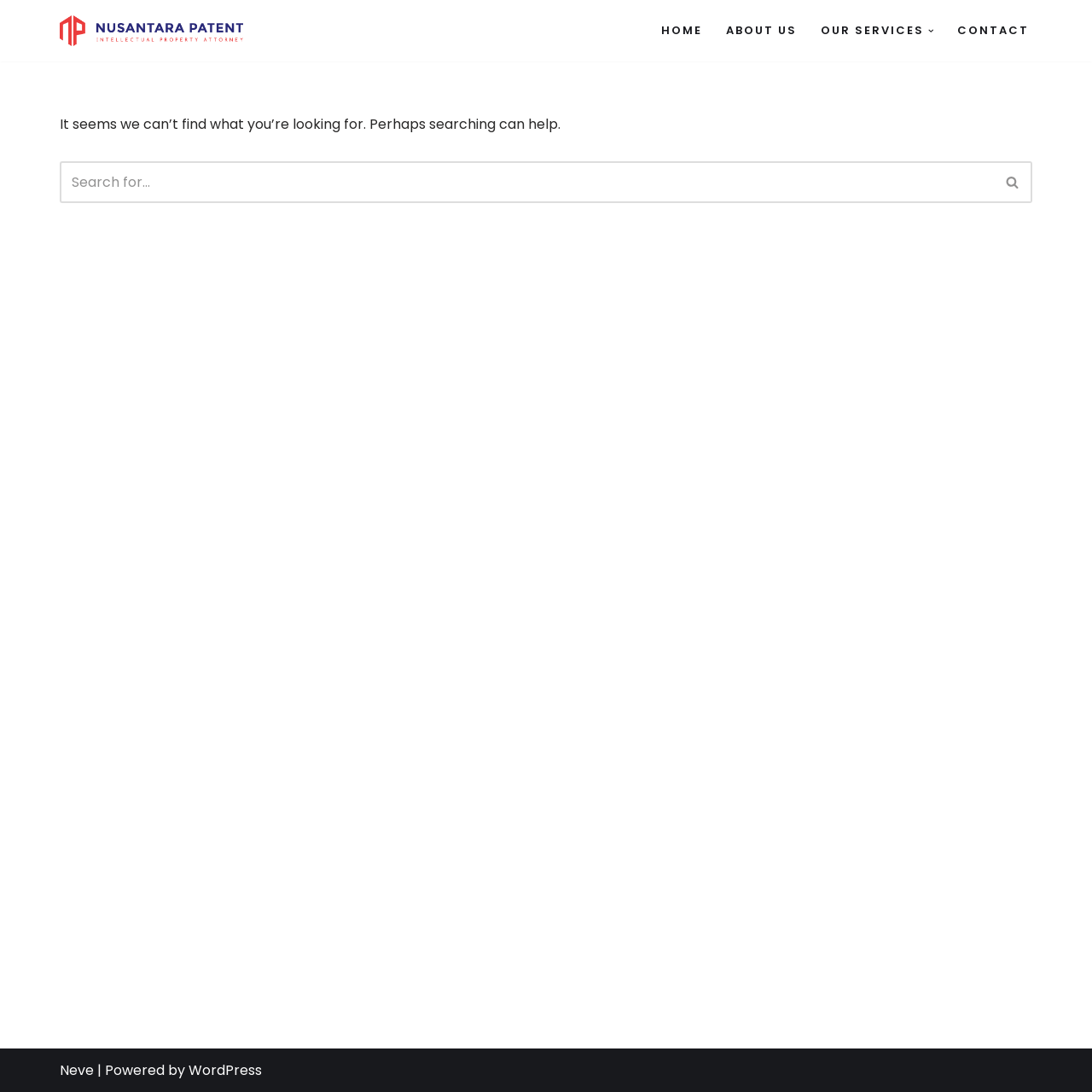Provide the bounding box for the UI element matching this description: "Skip to content".

[0.0, 0.025, 0.023, 0.041]